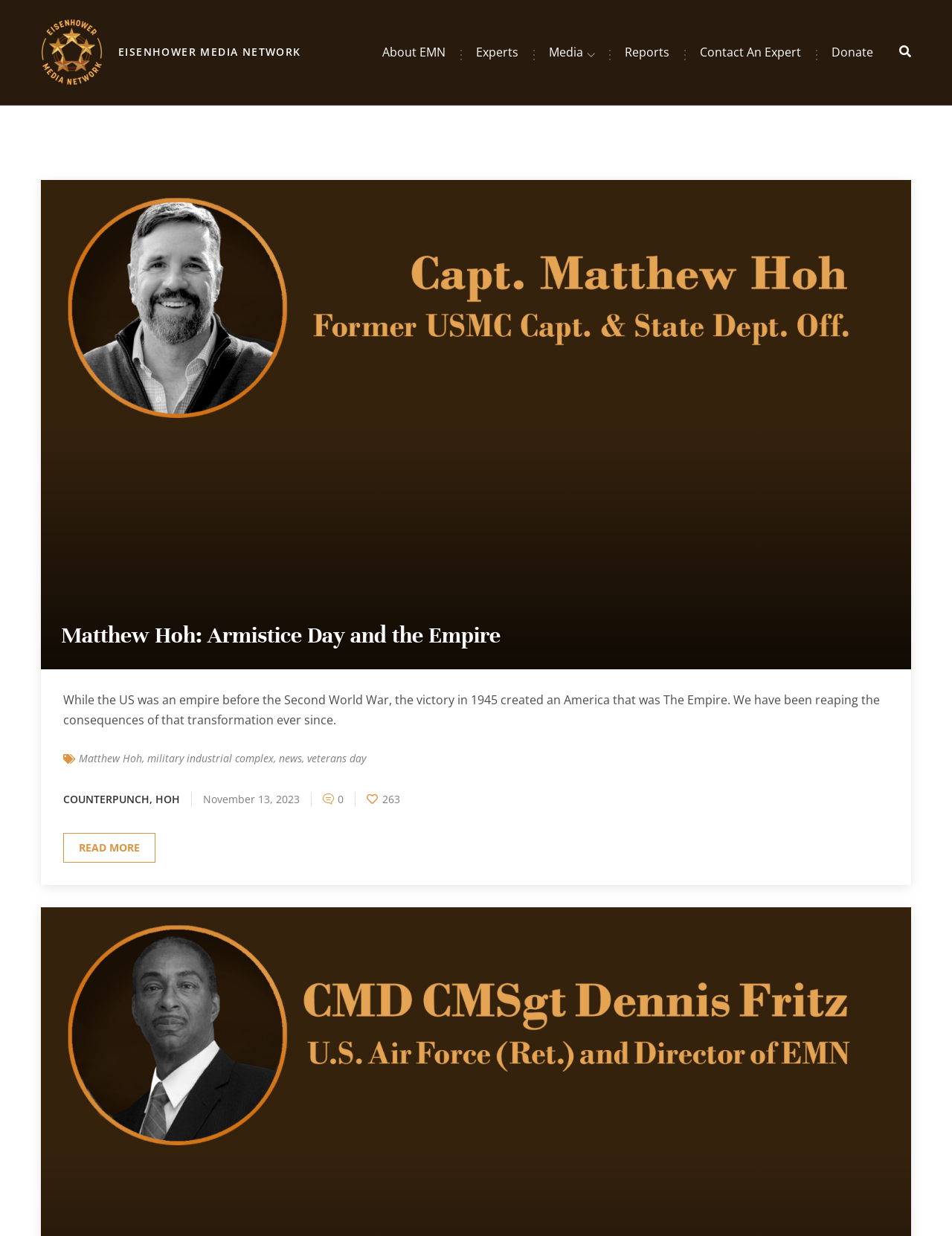Determine the coordinates of the bounding box that should be clicked to complete the instruction: "Visit the About EMN page". The coordinates should be represented by four float numbers between 0 and 1: [left, top, right, bottom].

[0.402, 0.029, 0.468, 0.055]